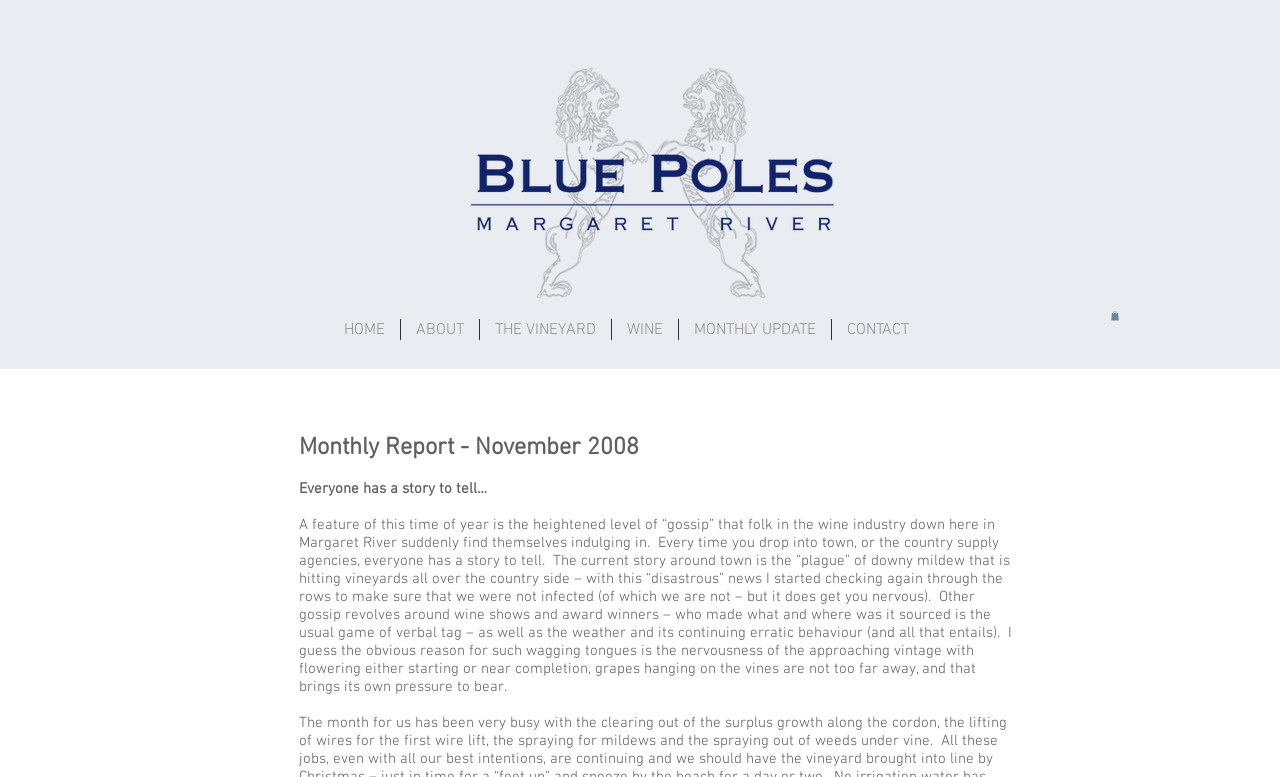Identify and provide the text content of the webpage's primary headline.

Monthly Report - November 2008